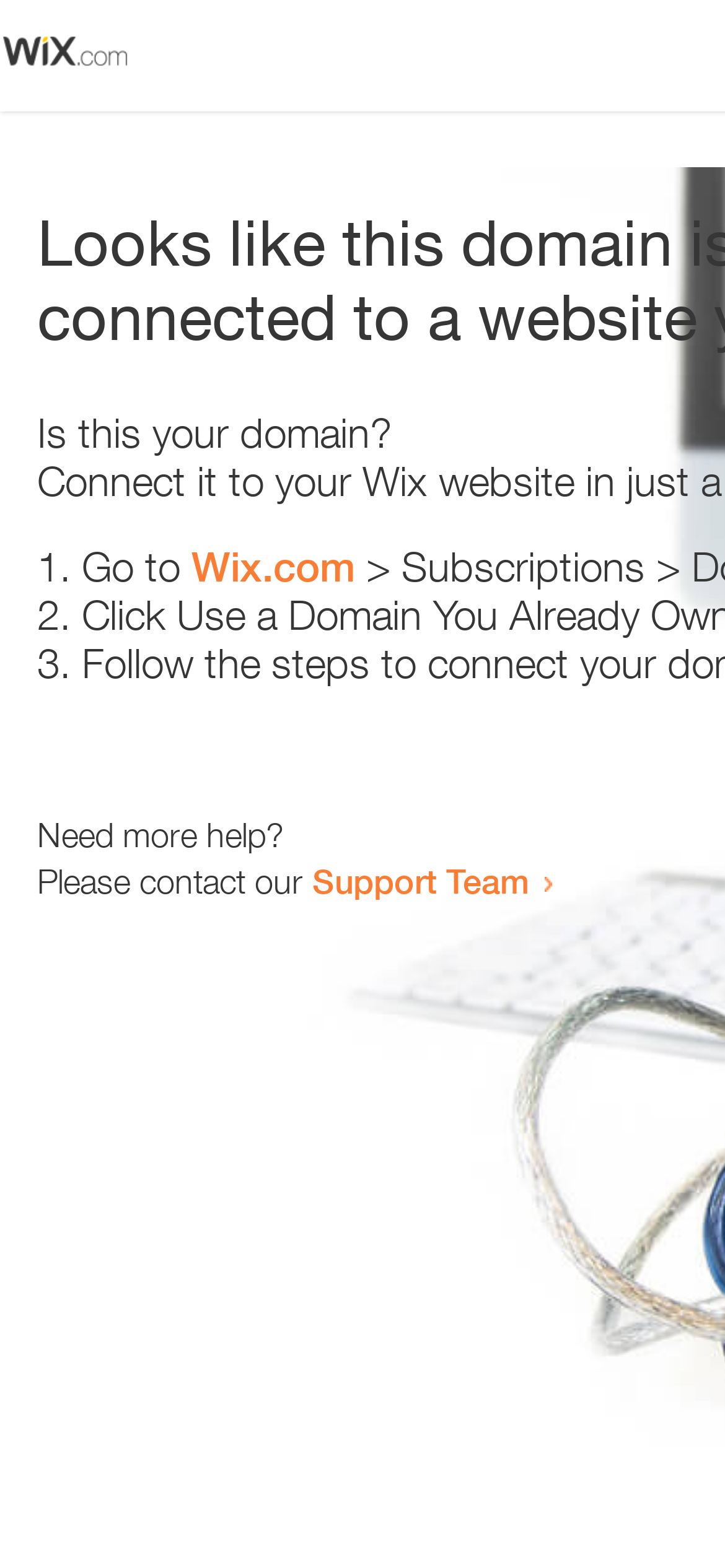Provide the bounding box coordinates for the UI element that is described by this text: "Support Team". The coordinates should be in the form of four float numbers between 0 and 1: [left, top, right, bottom].

[0.431, 0.549, 0.731, 0.575]